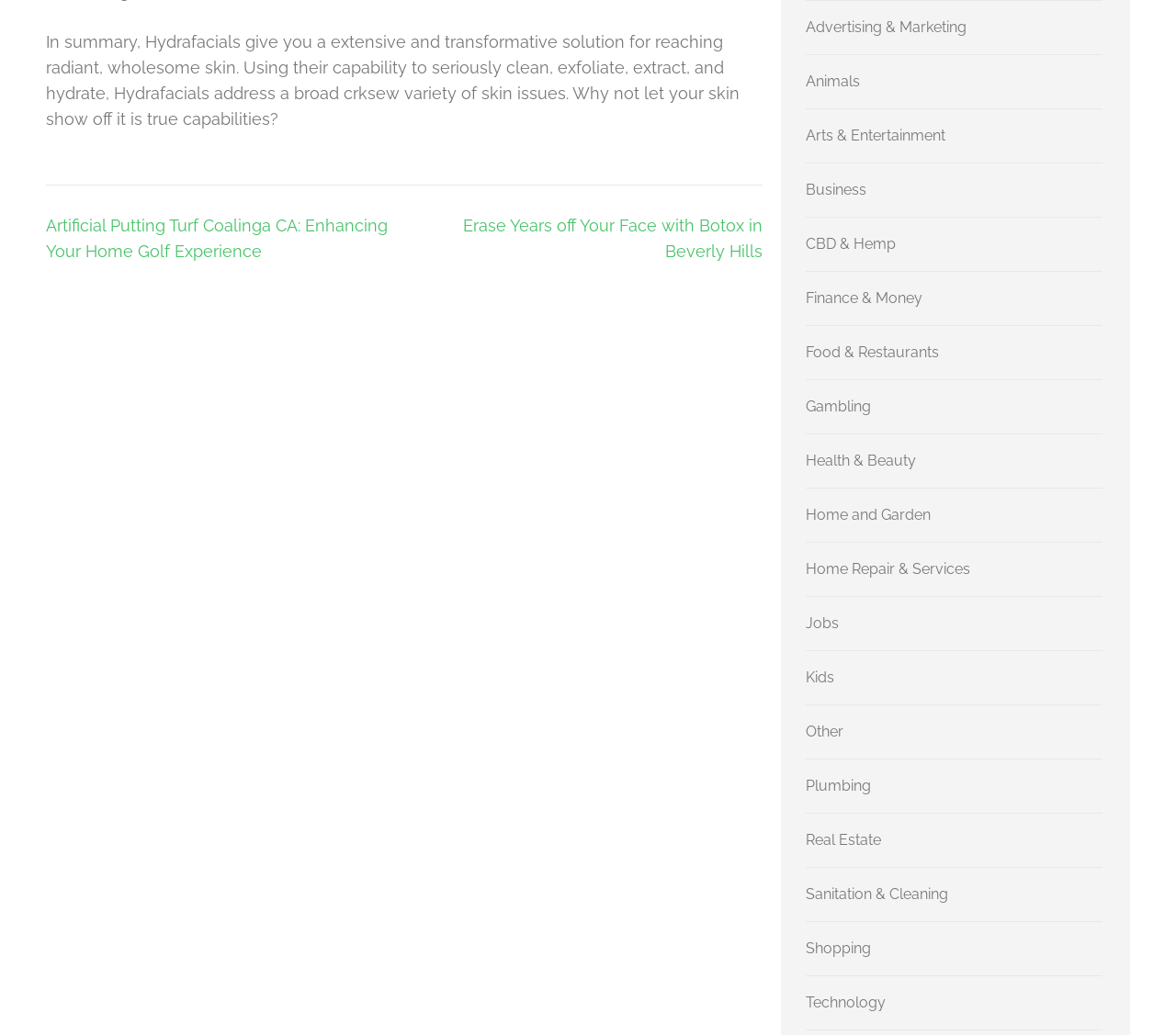Identify the bounding box coordinates of the area that should be clicked in order to complete the given instruction: "Browse 'Health & Beauty' category". The bounding box coordinates should be four float numbers between 0 and 1, i.e., [left, top, right, bottom].

[0.685, 0.437, 0.779, 0.454]